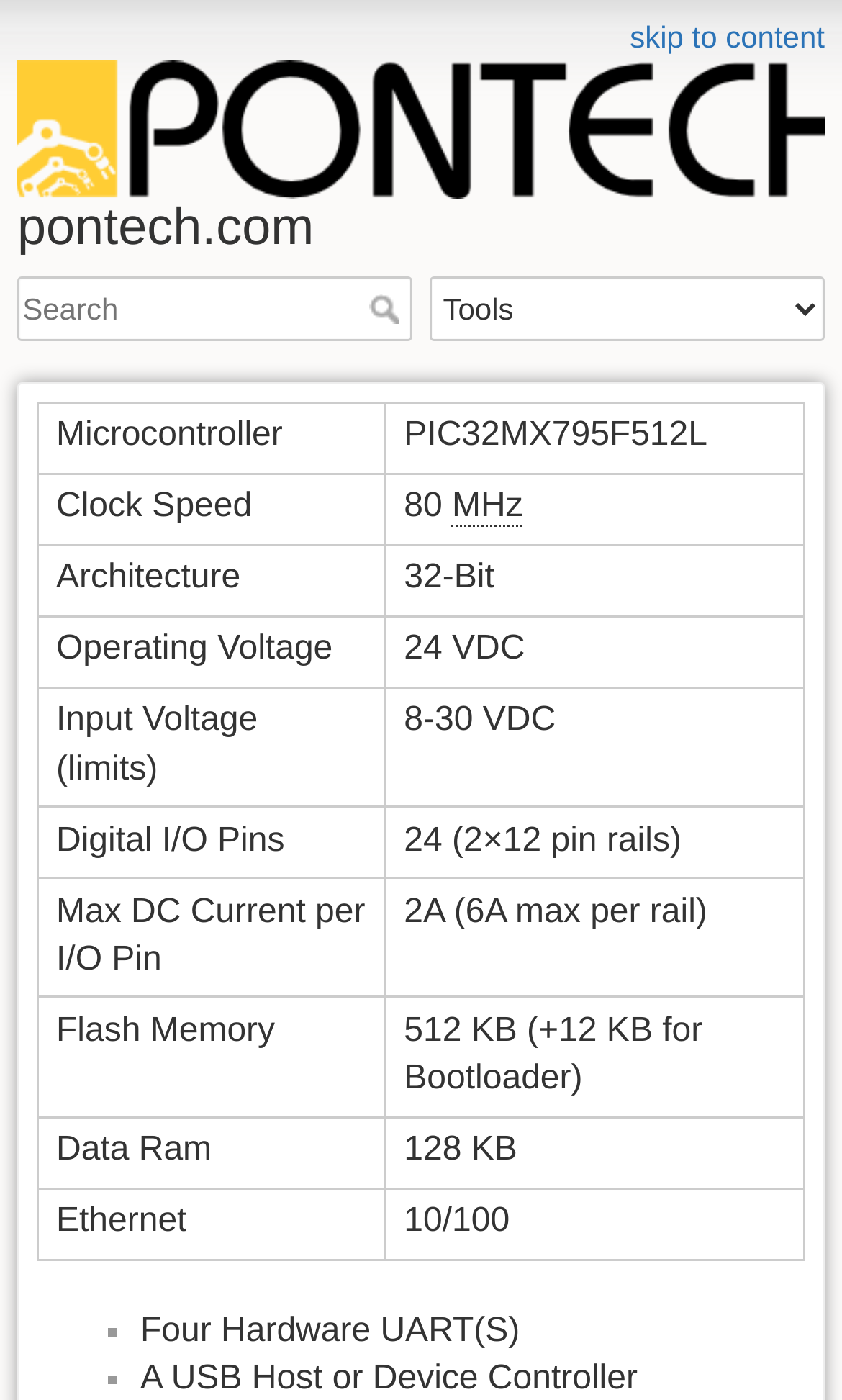Using the given element description, provide the bounding box coordinates (top-left x, top-left y, bottom-right x, bottom-right y) for the corresponding UI element in the screenshot: skip to content

[0.748, 0.014, 0.979, 0.039]